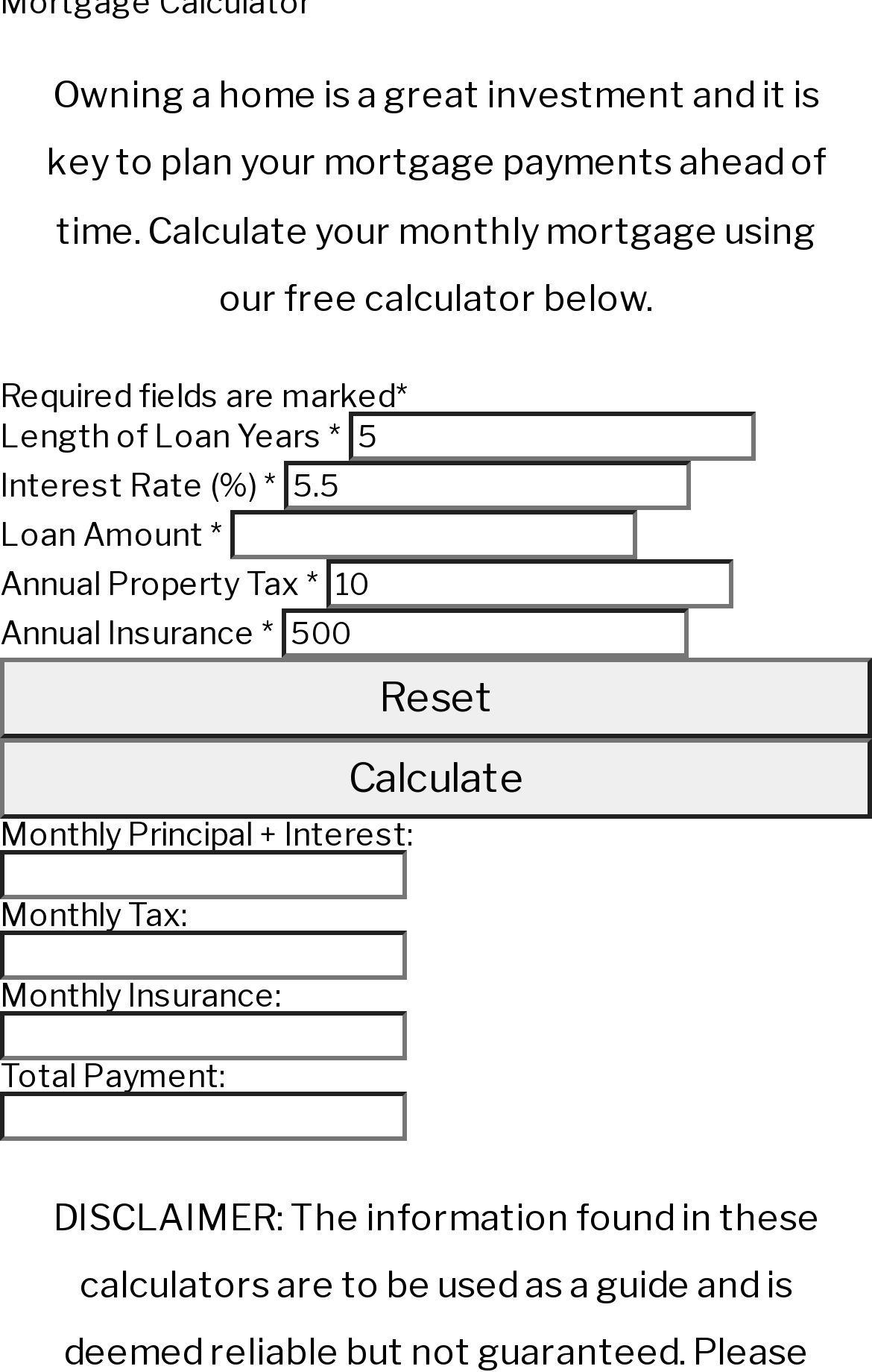Please provide a comprehensive answer to the question below using the information from the image: What are the three components of the total payment?

The total payment is broken down into three components: Monthly Principal + Interest, Monthly Tax, and Monthly Insurance, which are calculated based on the user's input.